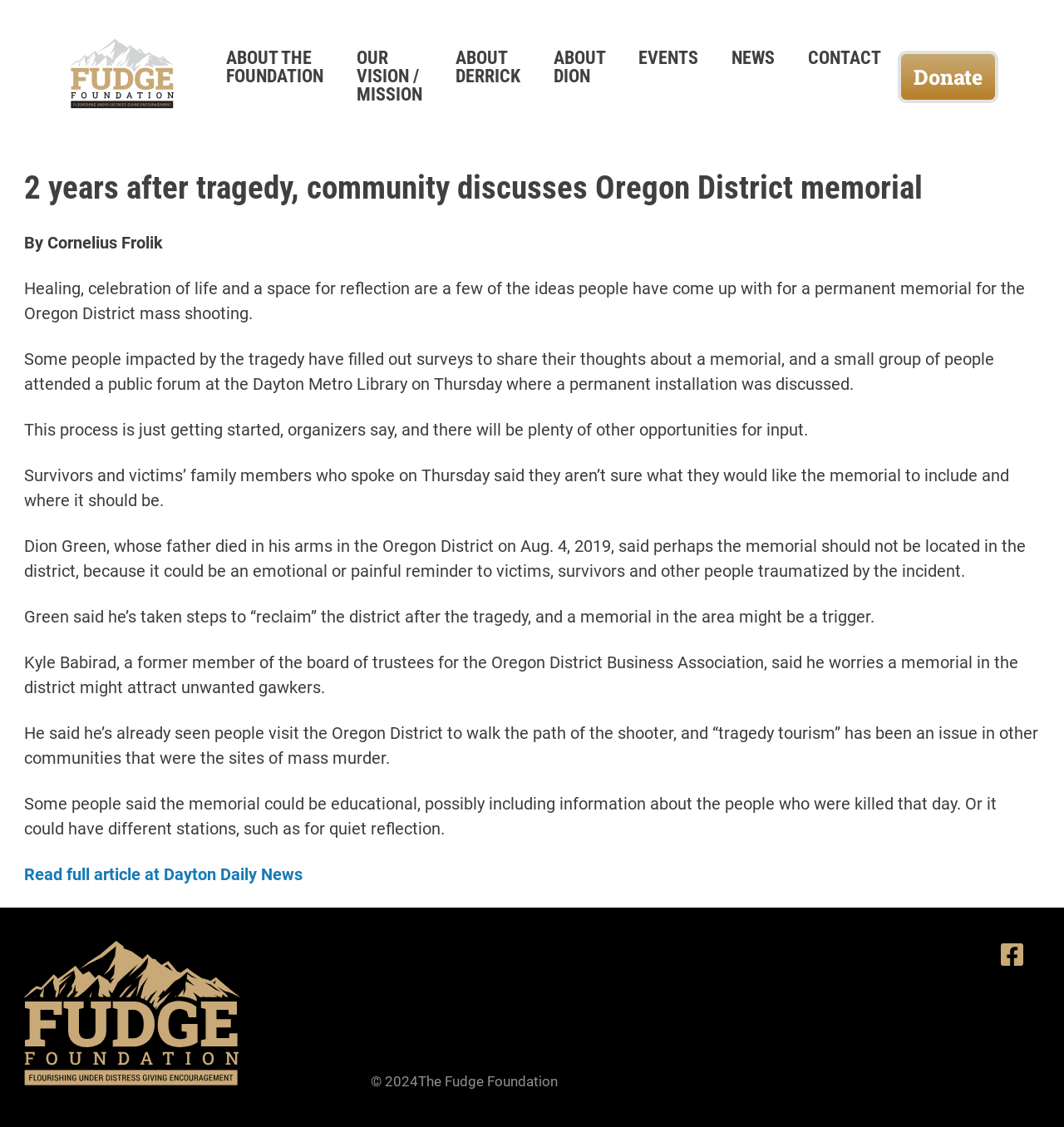Answer the following in one word or a short phrase: 
What is the topic of discussion in the article?

Oregon District memorial